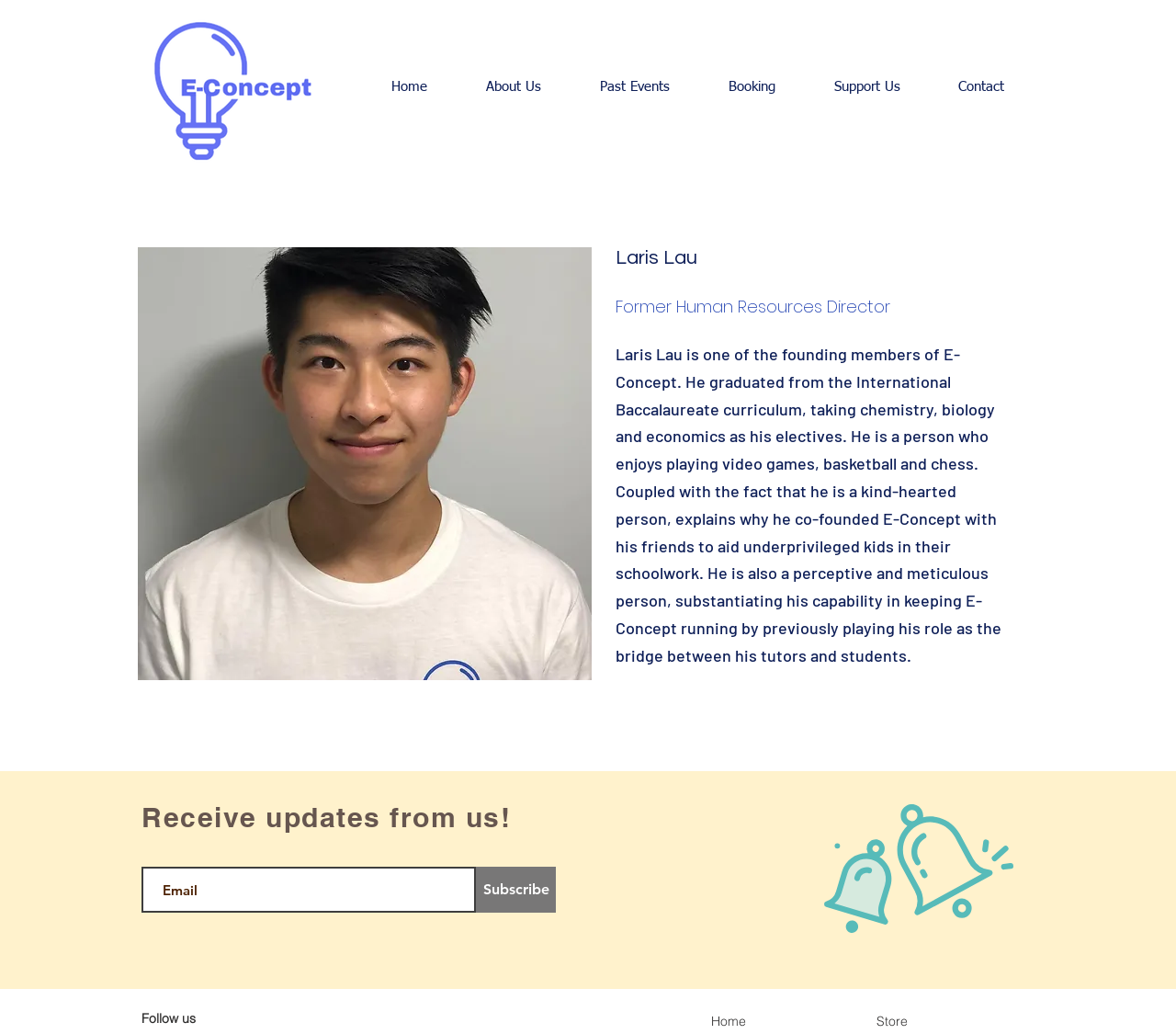Reply to the question below using a single word or brief phrase:
What is the name of the person on this webpage?

Laris Lau